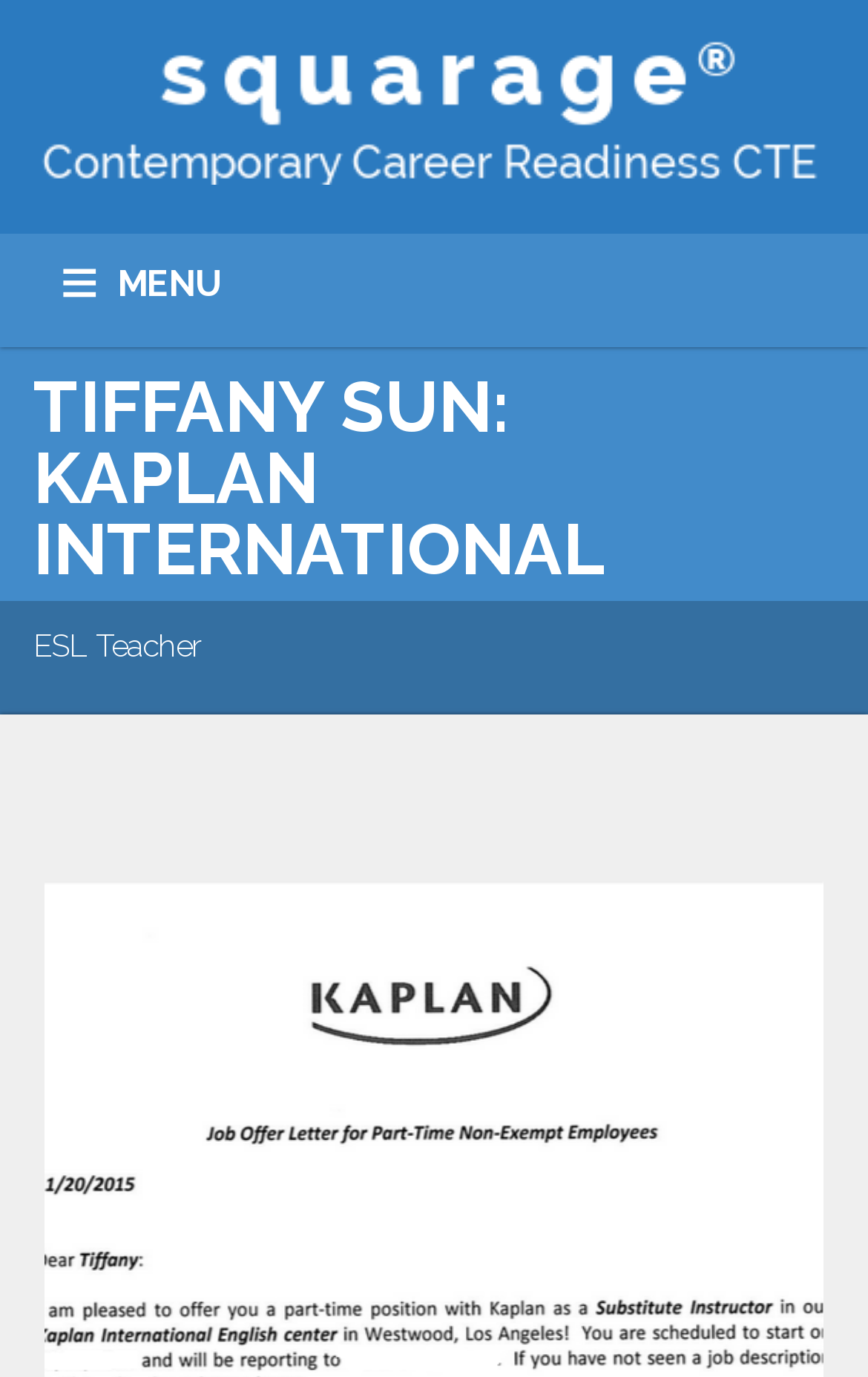How many menu items are there?
Please respond to the question with a detailed and informative answer.

I counted the number of links starting from 'HOME' to 'CONTACT' and found 7 menu items.